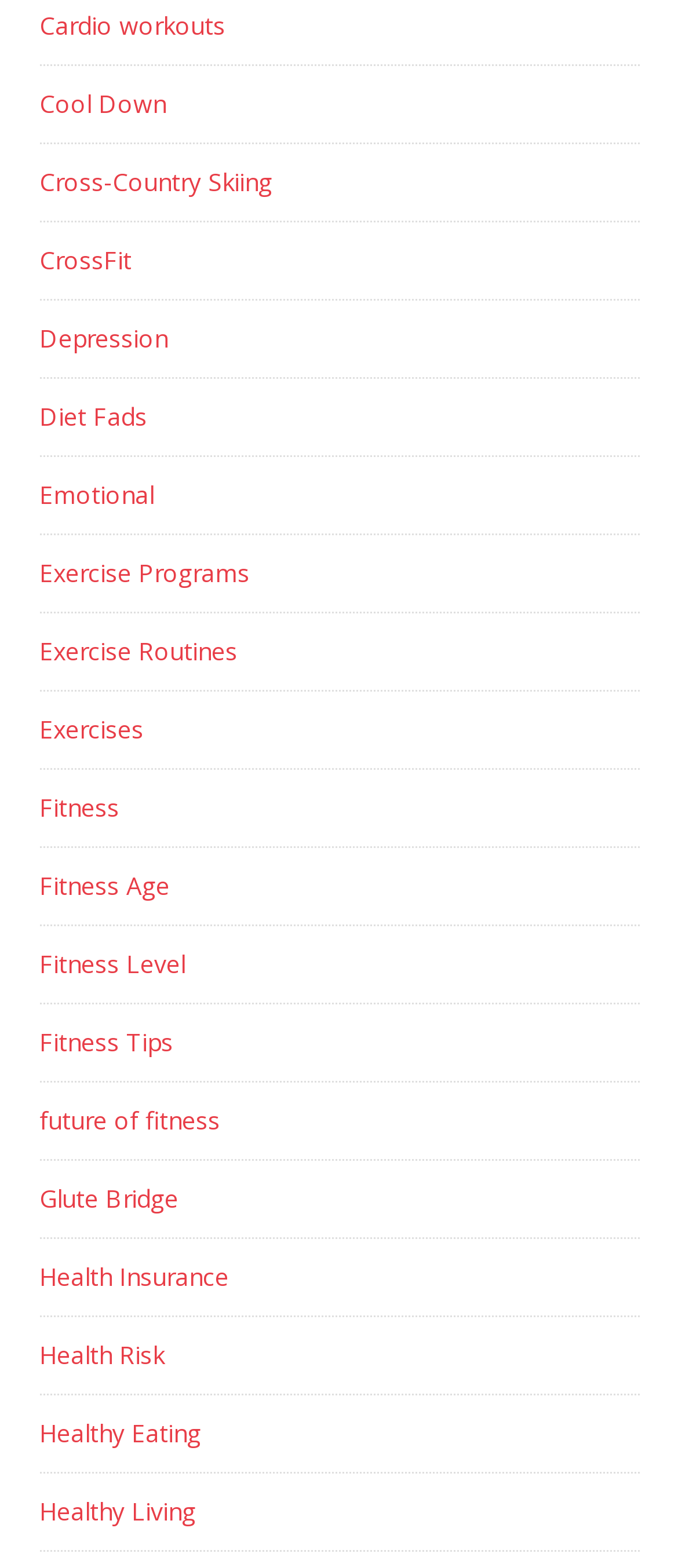Could you determine the bounding box coordinates of the clickable element to complete the instruction: "Learn about Fitness Tips"? Provide the coordinates as four float numbers between 0 and 1, i.e., [left, top, right, bottom].

[0.058, 0.654, 0.255, 0.675]